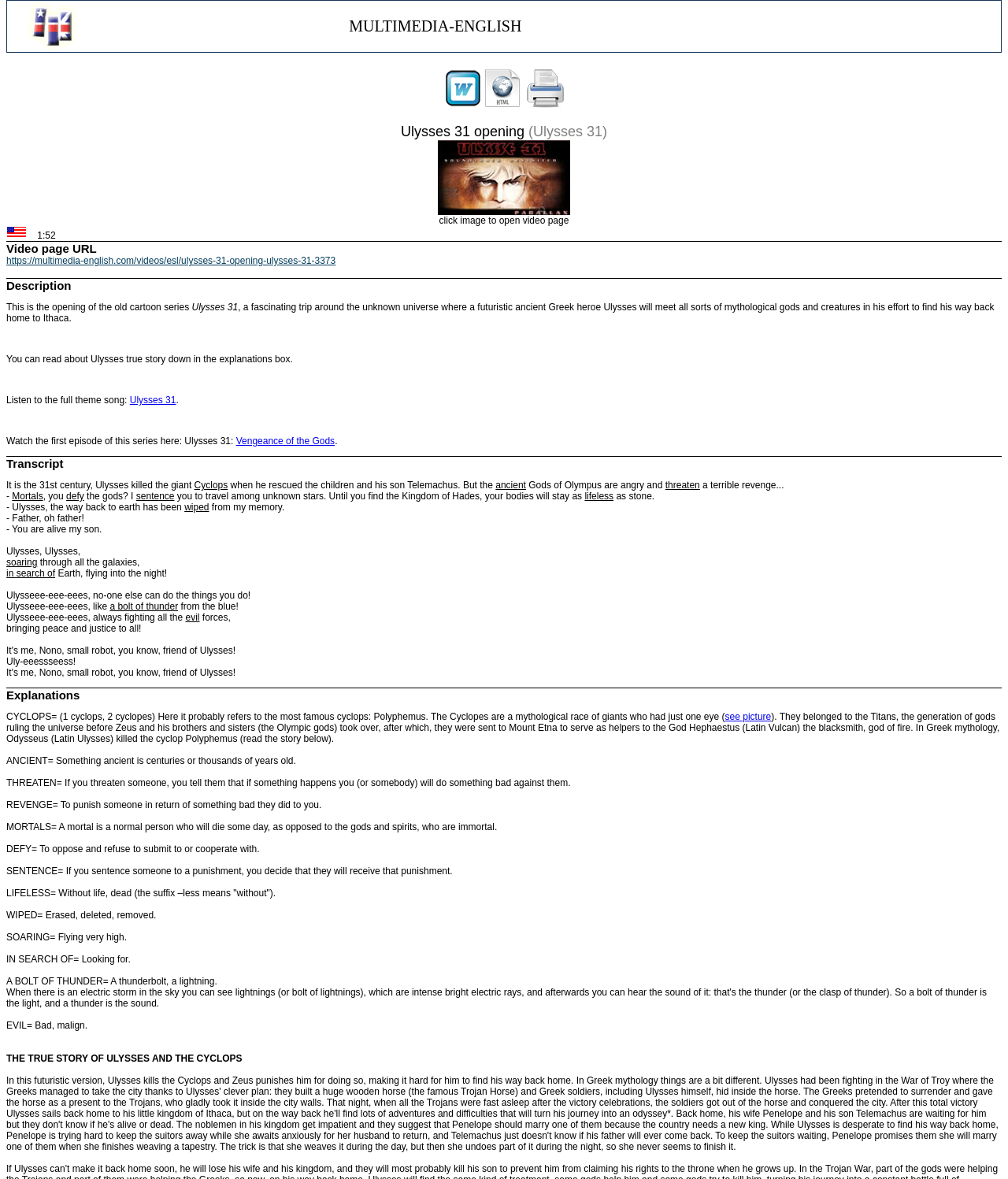Please find the bounding box coordinates of the element that you should click to achieve the following instruction: "Watch the first episode of this series". The coordinates should be presented as four float numbers between 0 and 1: [left, top, right, bottom].

[0.234, 0.369, 0.332, 0.379]